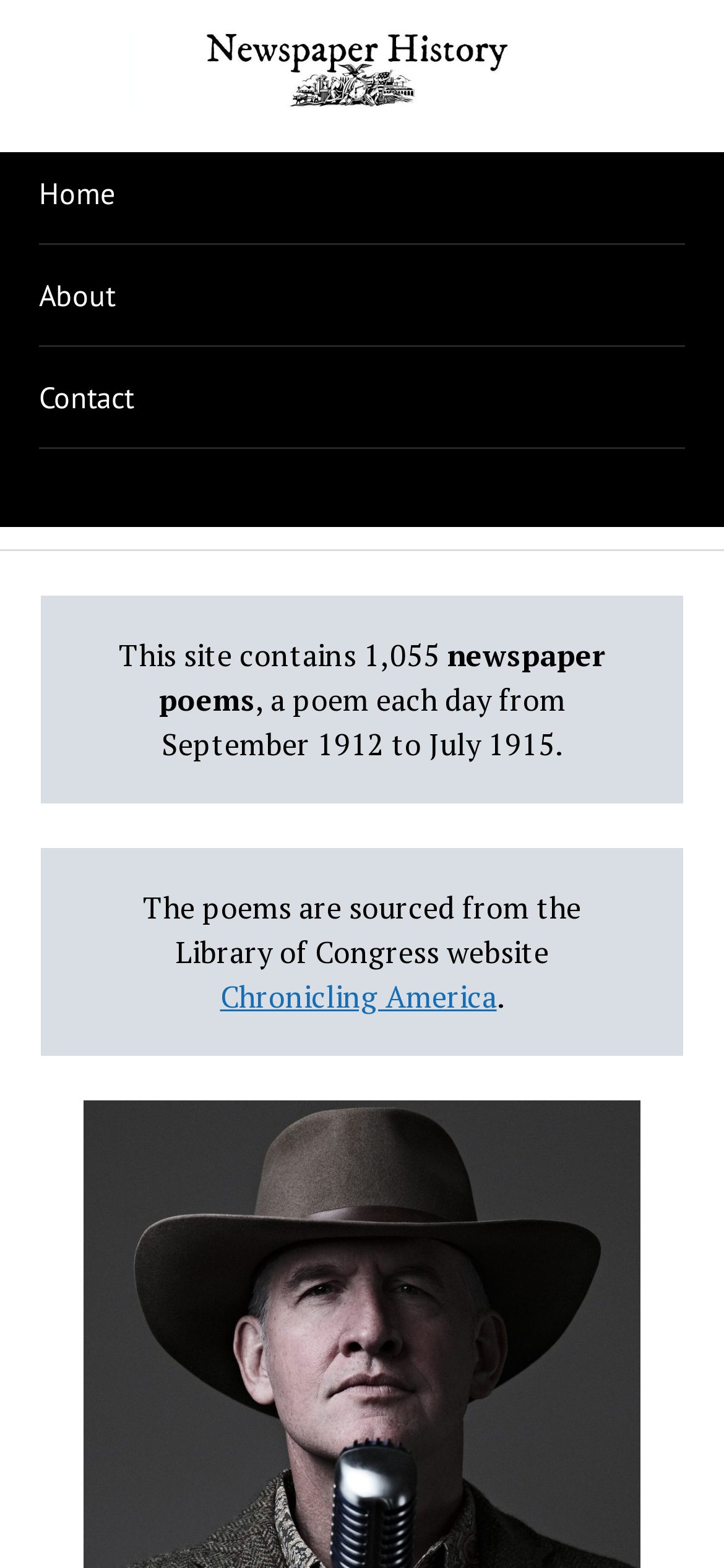Please answer the following question using a single word or phrase: 
How many newspaper poems are on this site?

1,055